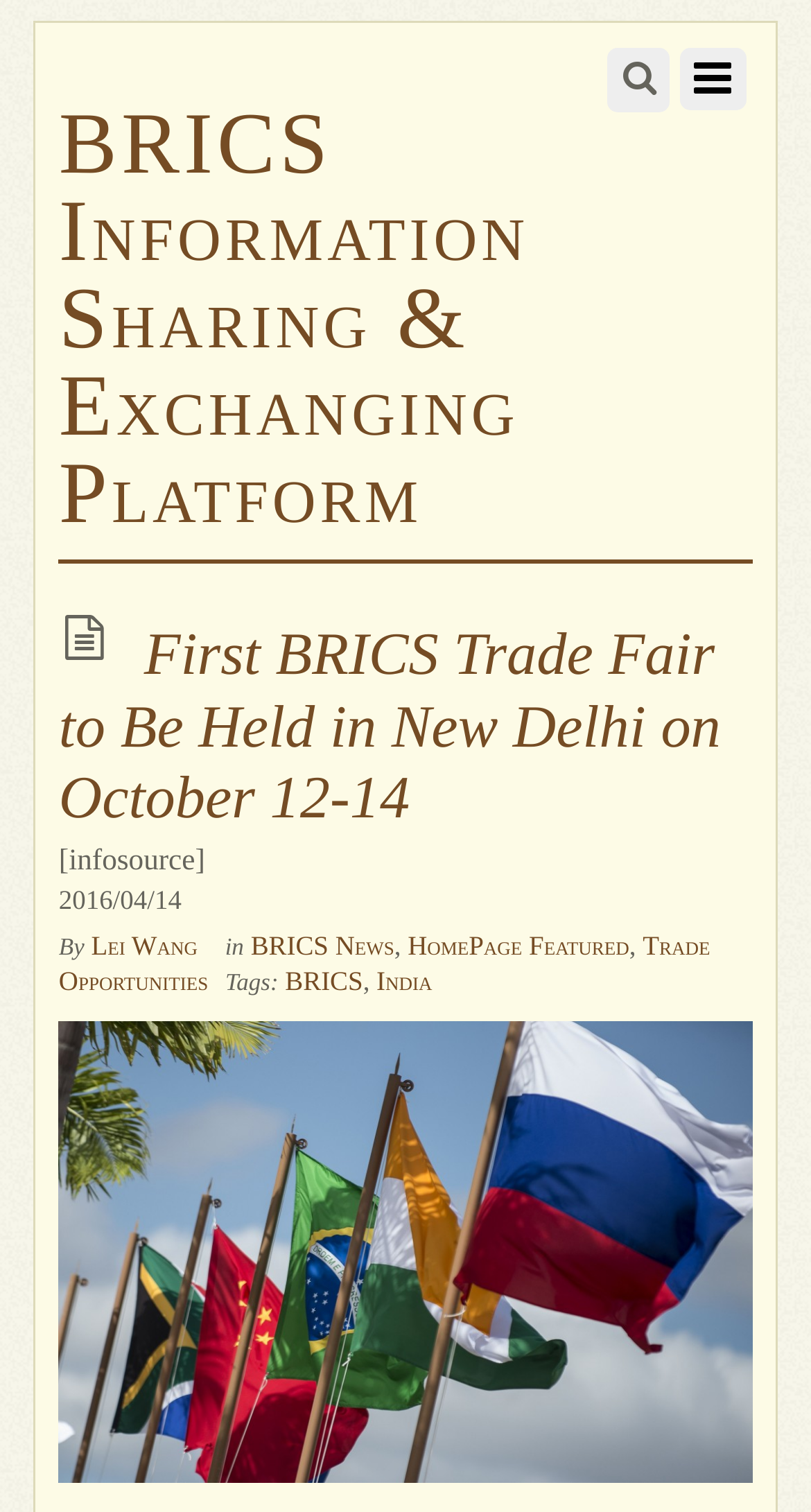Determine the webpage's heading and output its text content.

First BRICS Trade Fair to Be Held in New Delhi on October 12-14